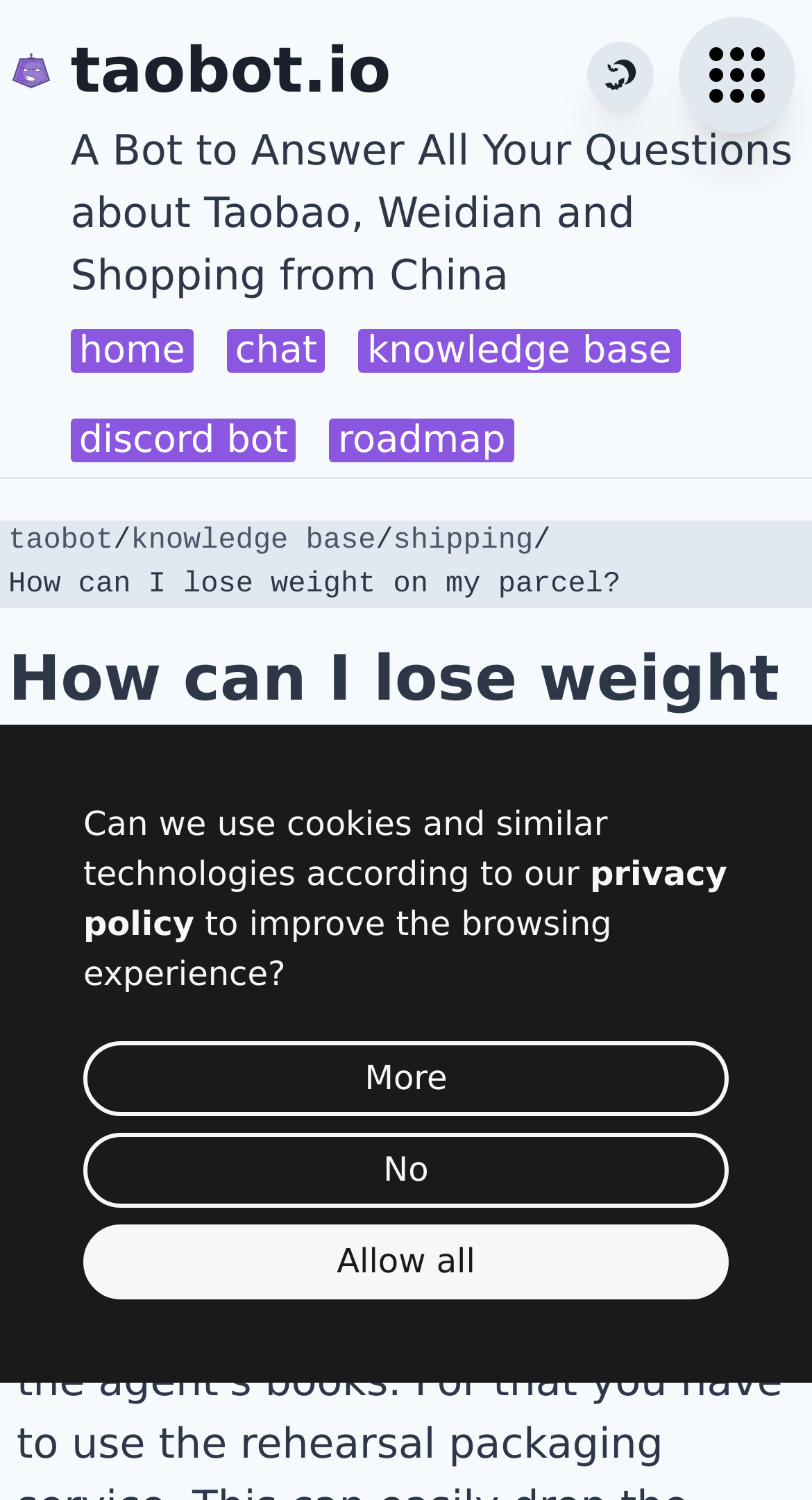Kindly determine the bounding box coordinates for the area that needs to be clicked to execute this instruction: "Open the chat window".

[0.836, 0.833, 0.979, 0.911]